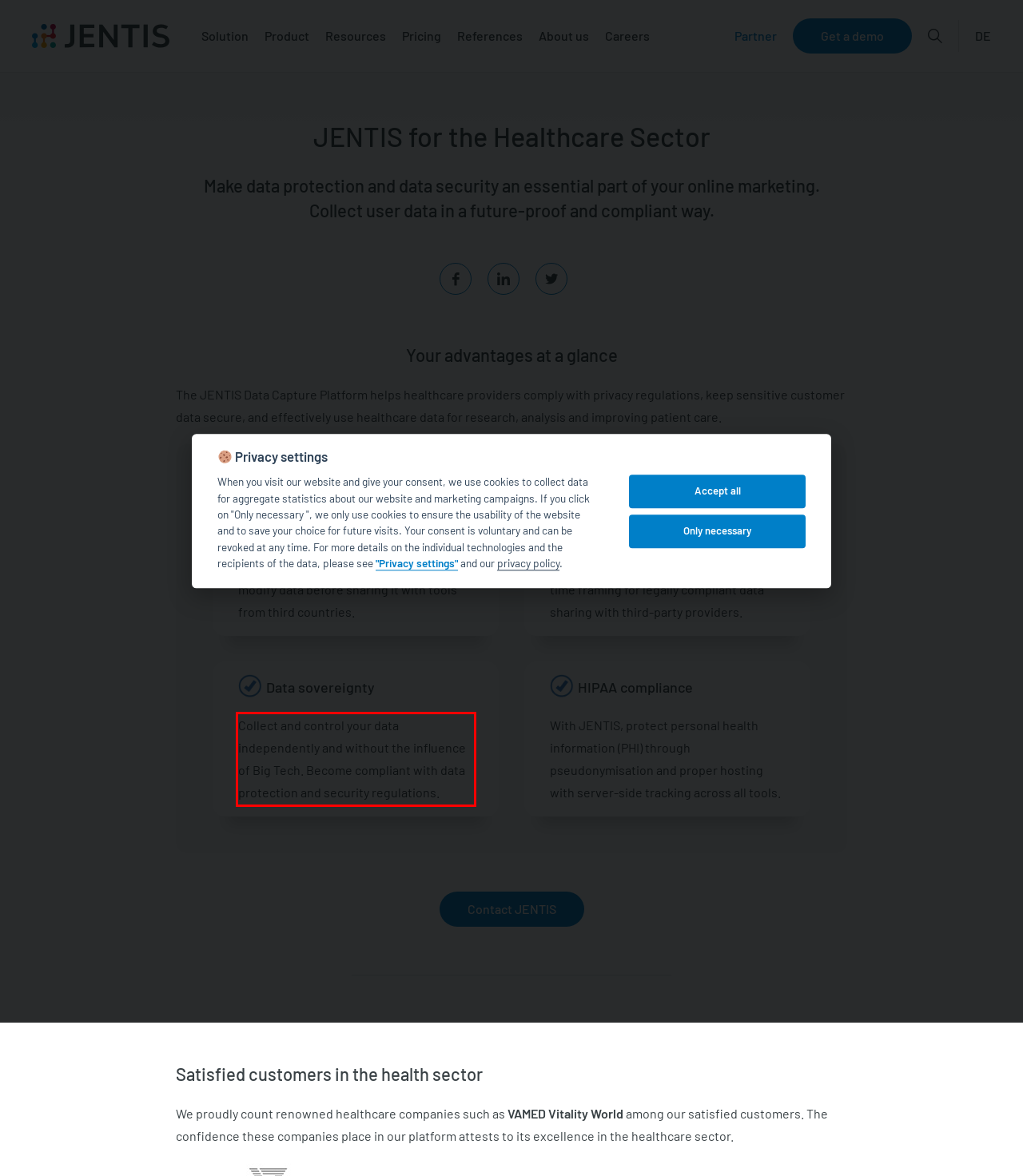Please perform OCR on the text content within the red bounding box that is highlighted in the provided webpage screenshot.

Collect and control your data independently and without the influence of Big Tech. Become compliant with data protection and security regulations.